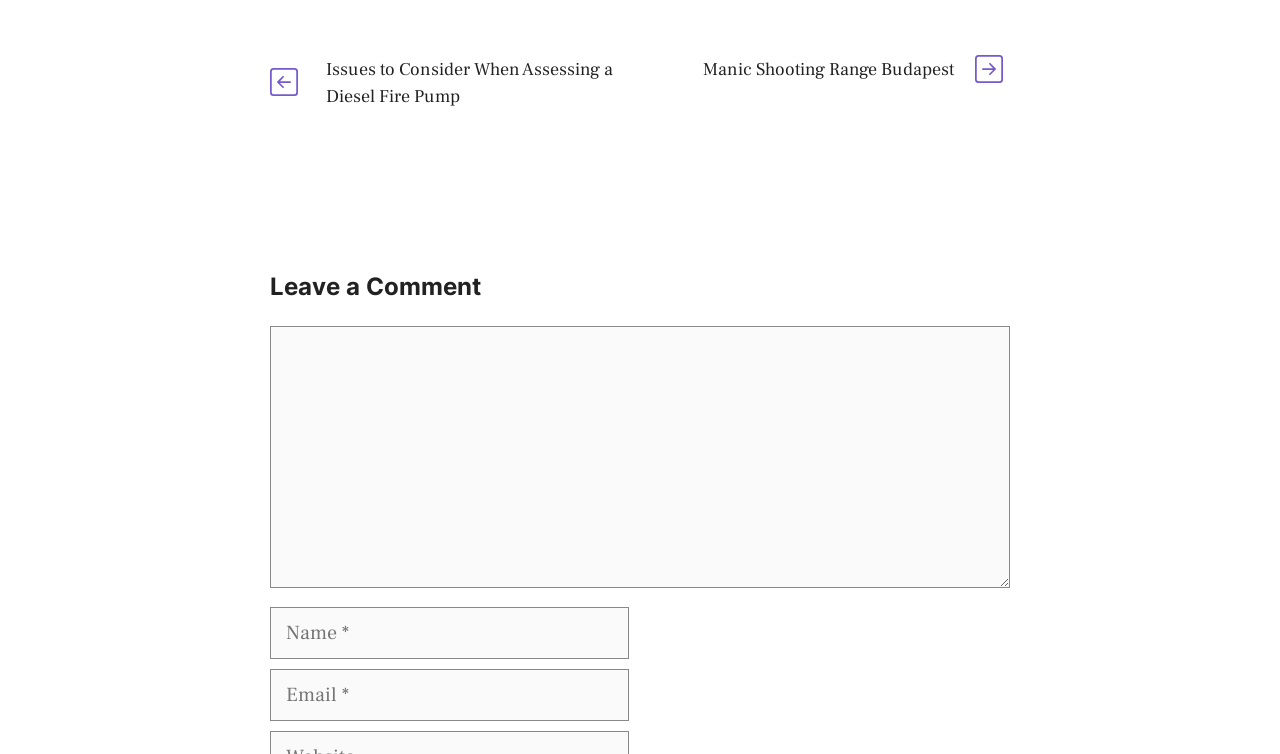Please give a succinct answer to the question in one word or phrase:
What is the label of the second textbox?

Name